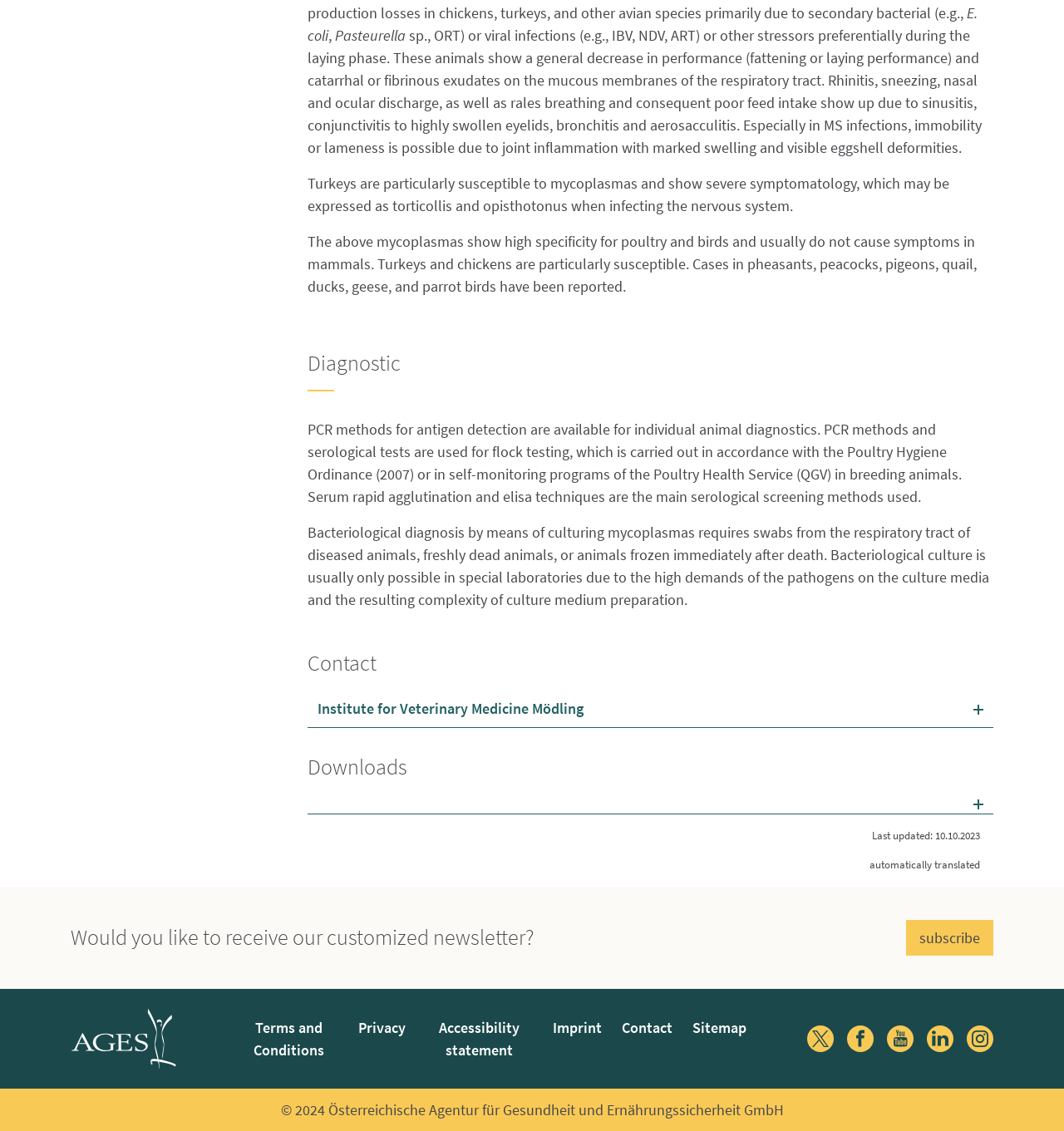Find the bounding box coordinates of the clickable area that will achieve the following instruction: "Subscribe to the newsletter".

[0.852, 0.813, 0.934, 0.845]